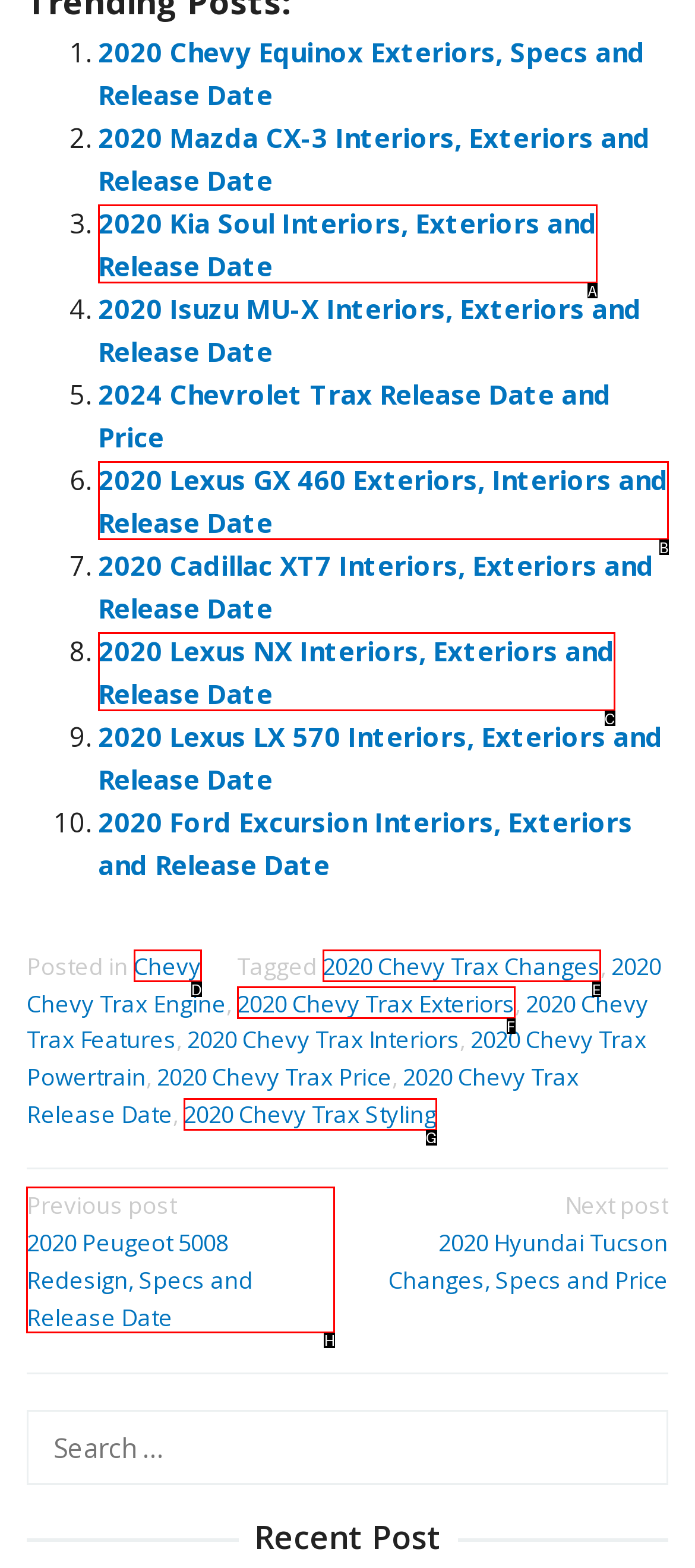Identify the HTML element you need to click to achieve the task: Go to the previous post. Respond with the corresponding letter of the option.

H